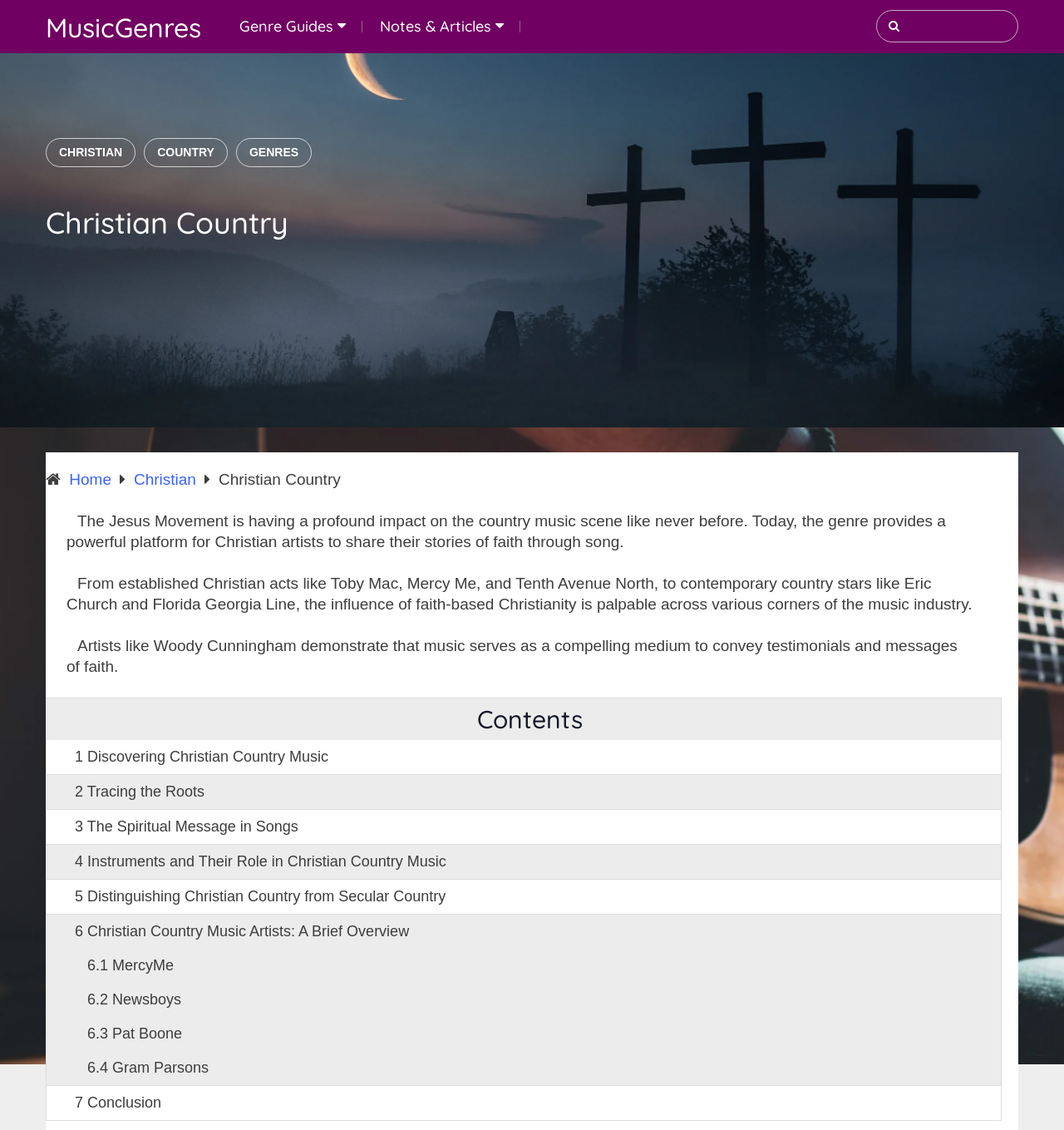Could you find the bounding box coordinates of the clickable area to complete this instruction: "Read about '3 month salary guideline'"?

None